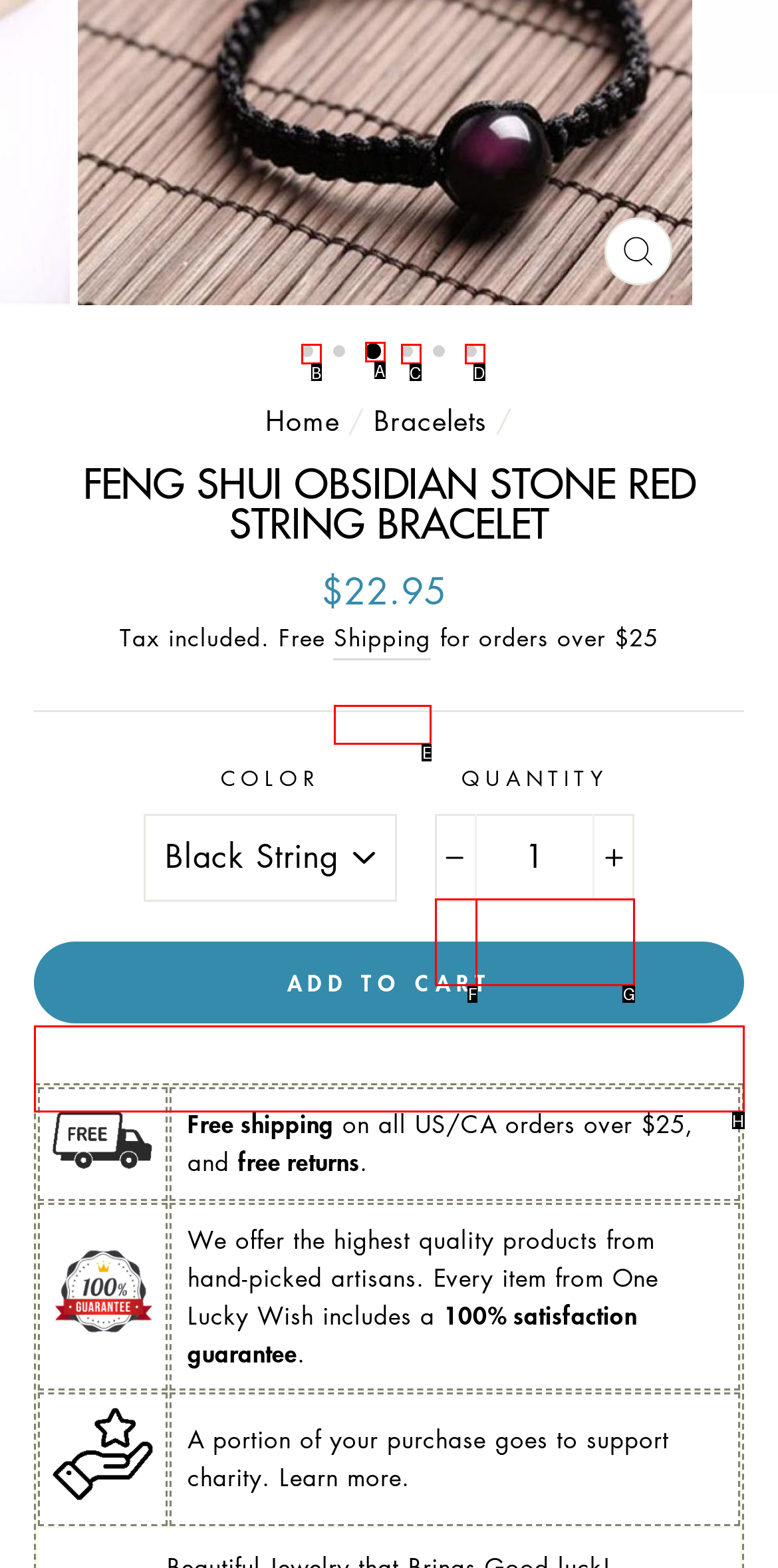Which option best describes: Add to cart
Respond with the letter of the appropriate choice.

H